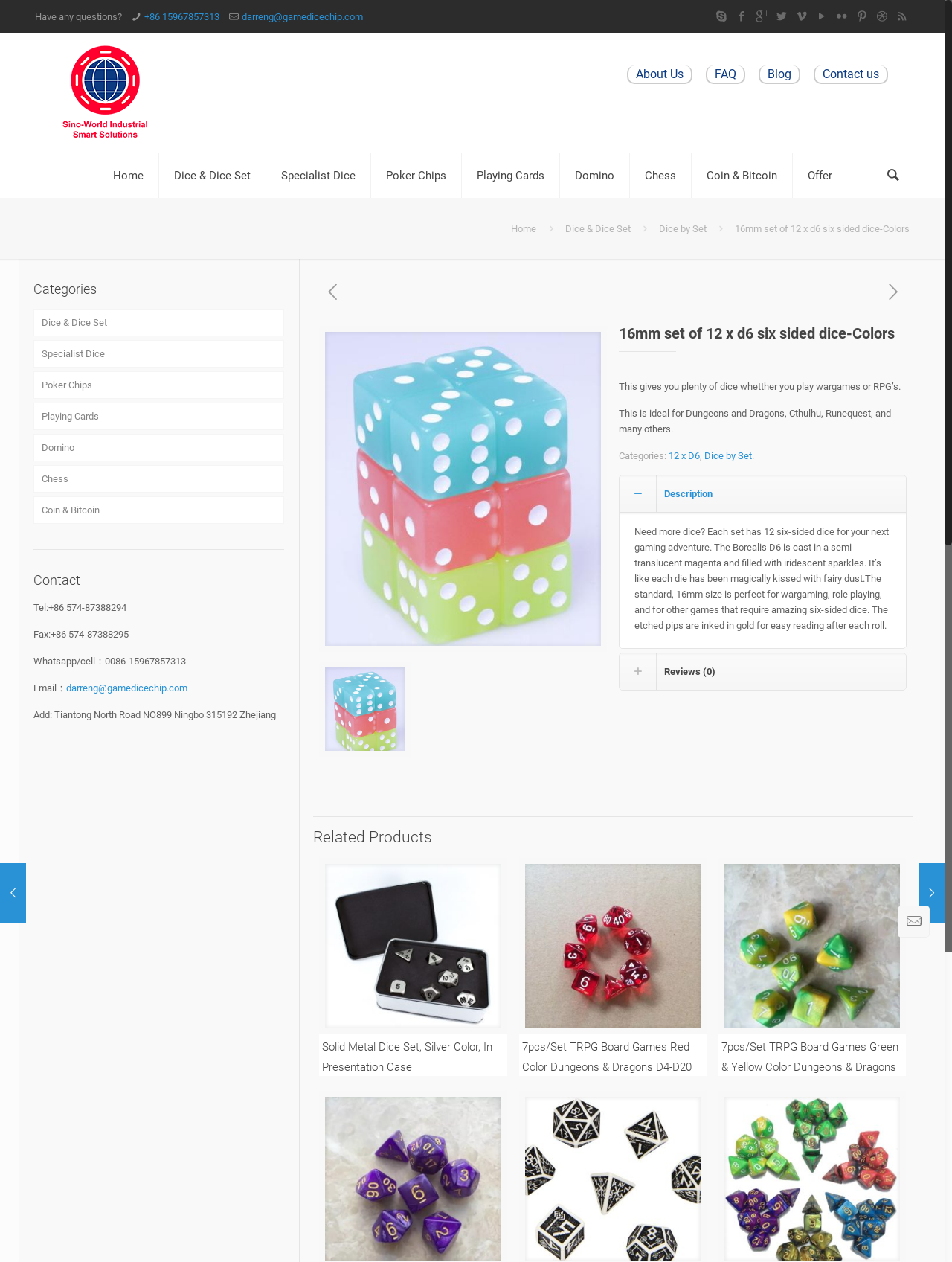Identify the bounding box coordinates for the region to click in order to carry out this instruction: "View the 'Dice & Dice Set' category". Provide the coordinates using four float numbers between 0 and 1, formatted as [left, top, right, bottom].

[0.167, 0.121, 0.279, 0.157]